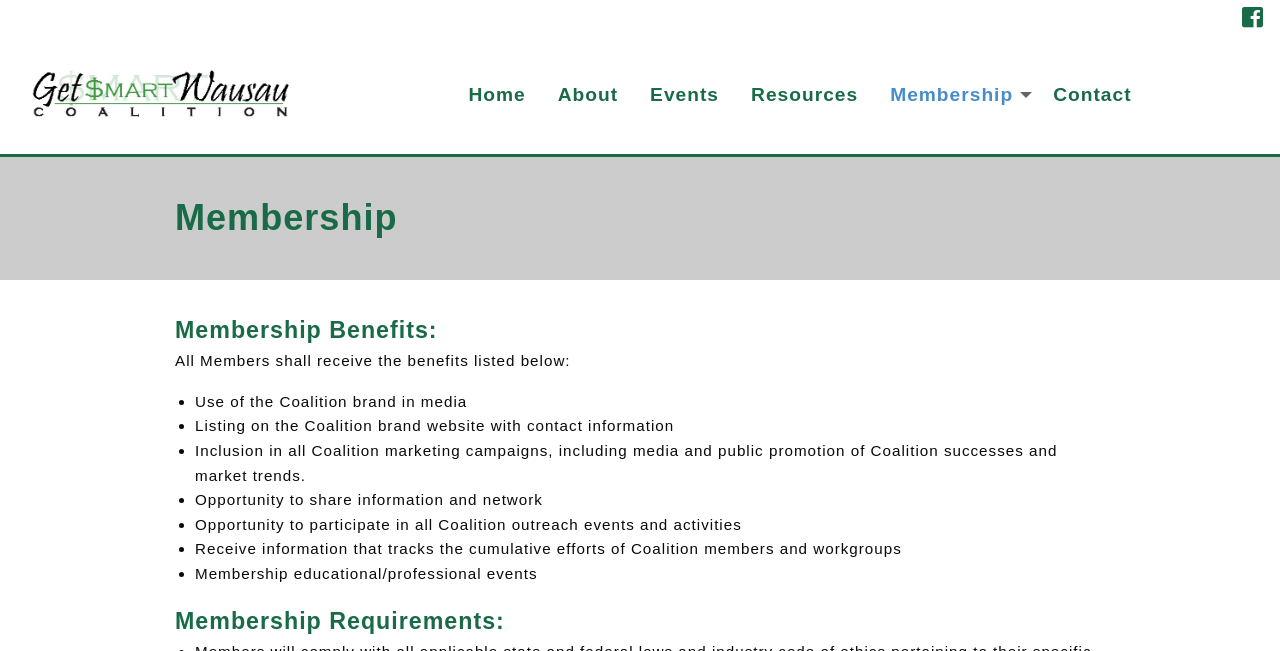What is the main topic of this webpage?
Please provide a single word or phrase as the answer based on the screenshot.

Membership